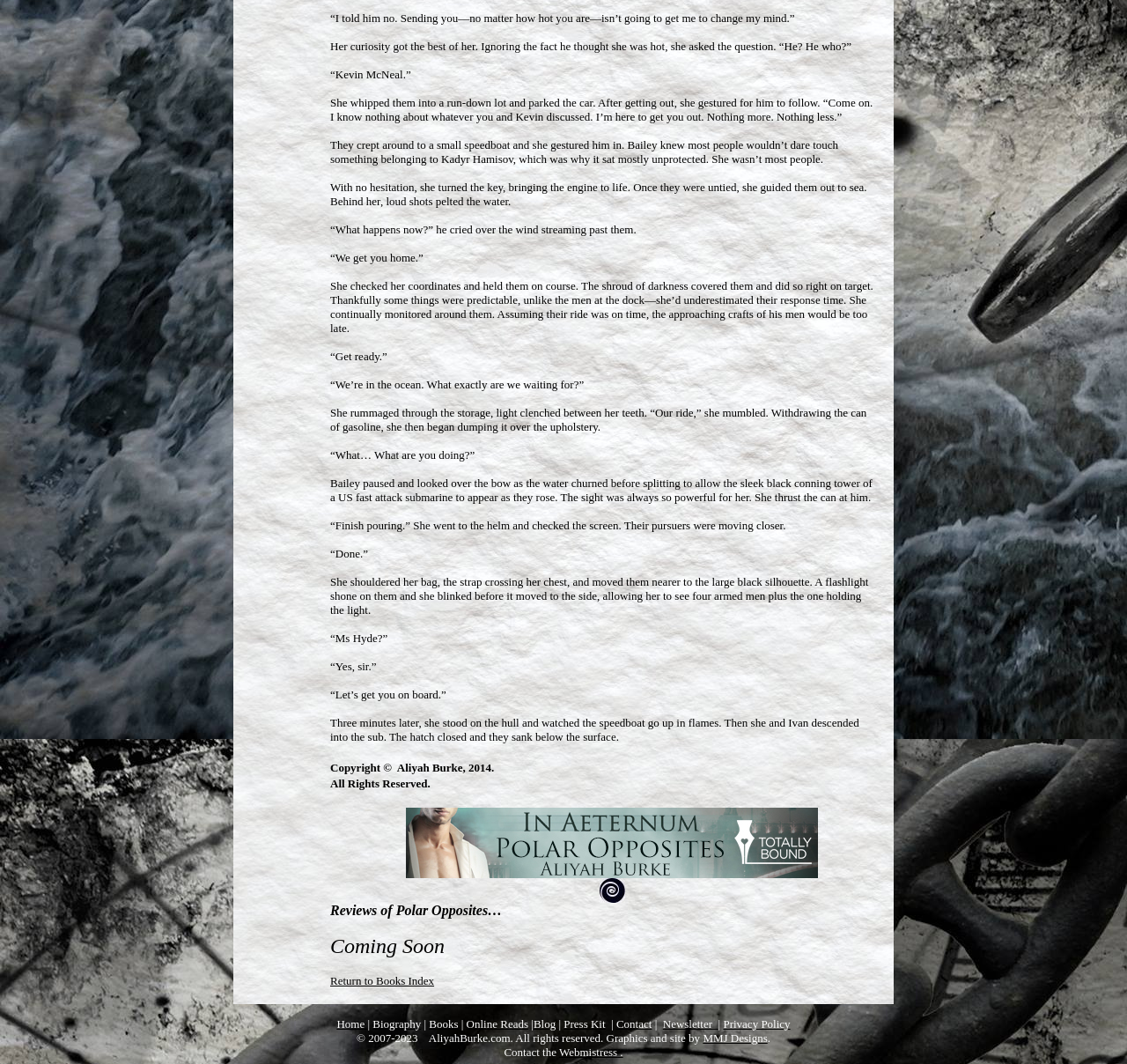Indicate the bounding box coordinates of the clickable region to achieve the following instruction: "Click on 'Return to Books Index'."

[0.293, 0.916, 0.793, 0.929]